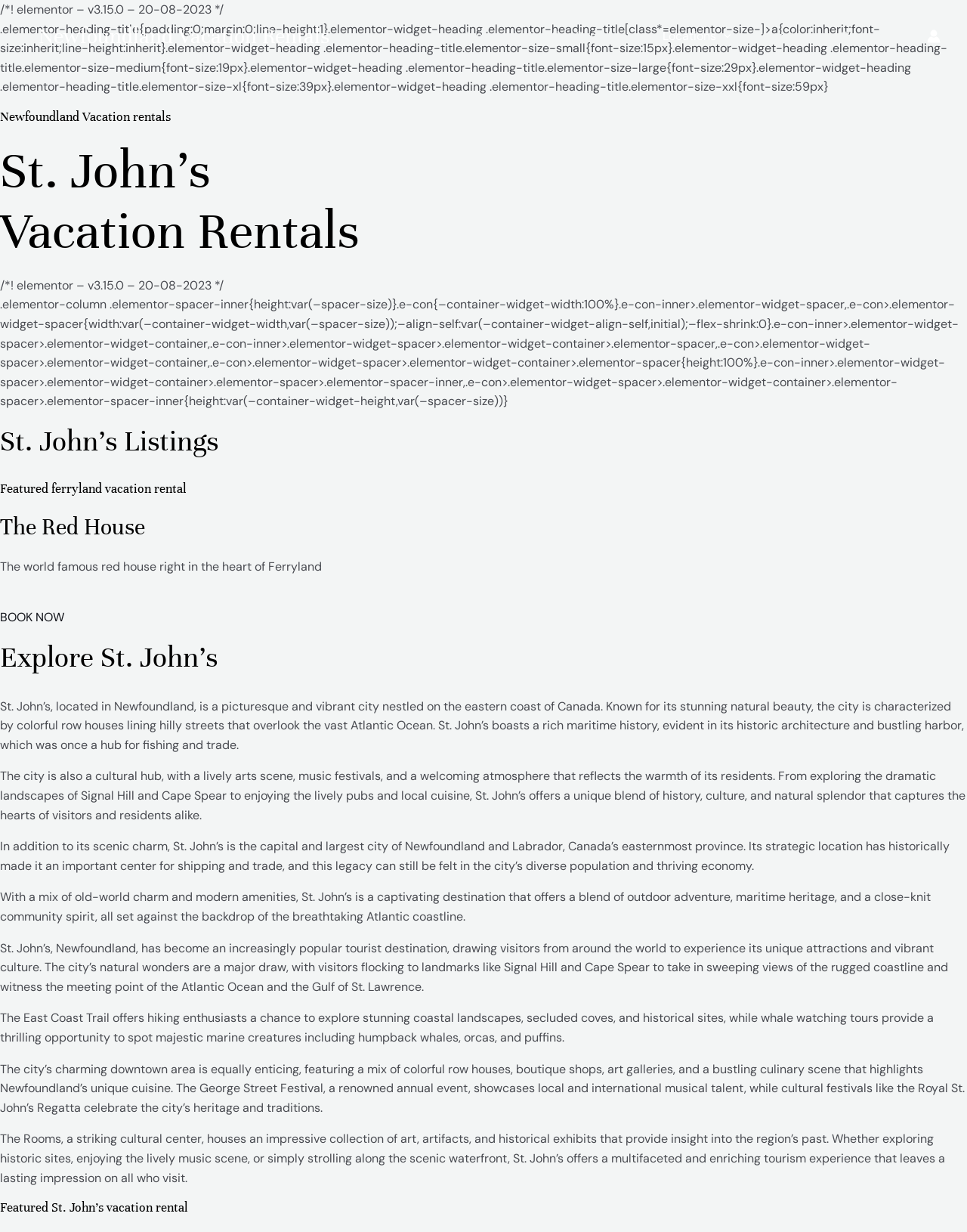Provide the bounding box coordinates for the area that should be clicked to complete the instruction: "Browse categories".

None